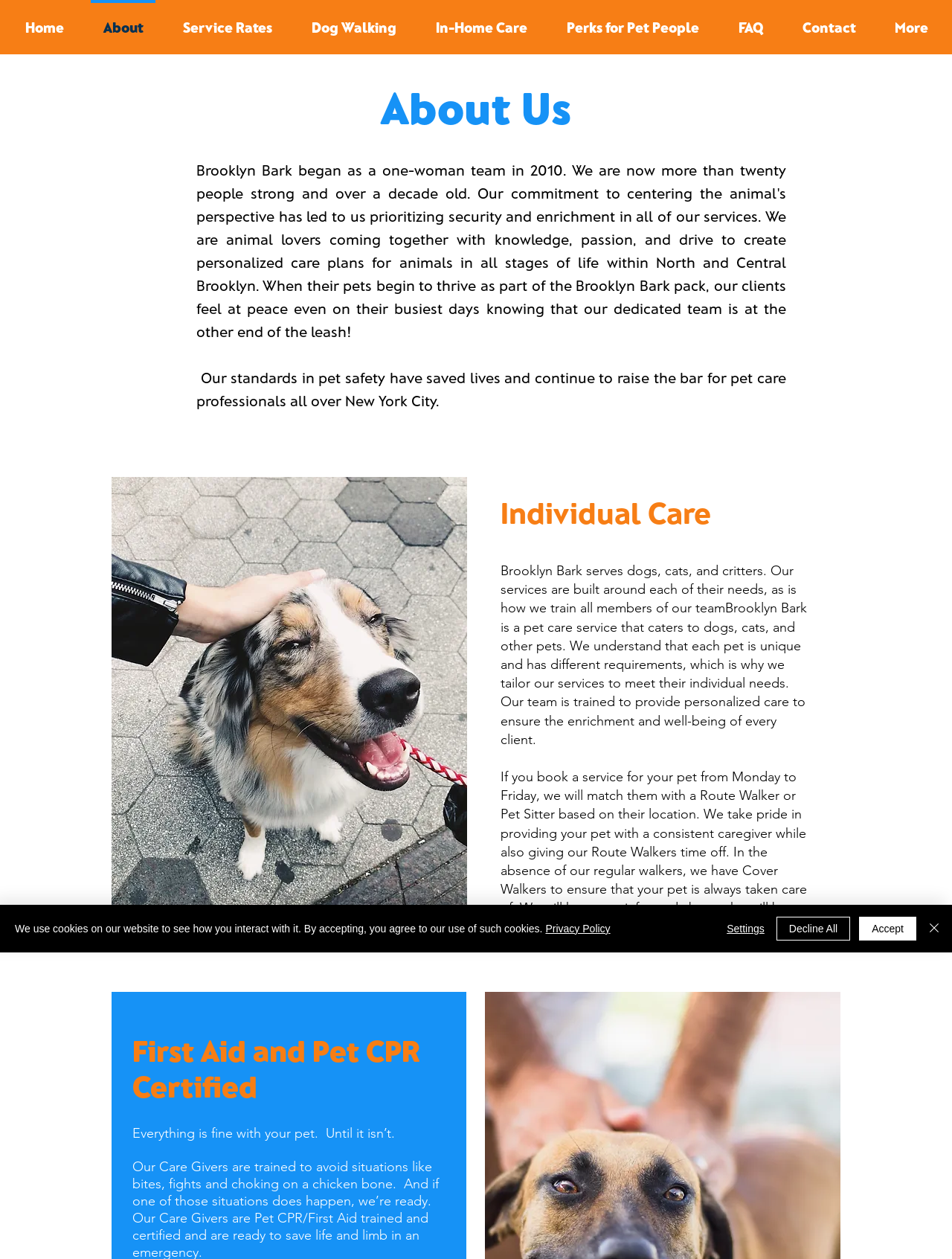Pinpoint the bounding box coordinates of the element to be clicked to execute the instruction: "View About Us section".

[0.117, 0.06, 0.883, 0.113]